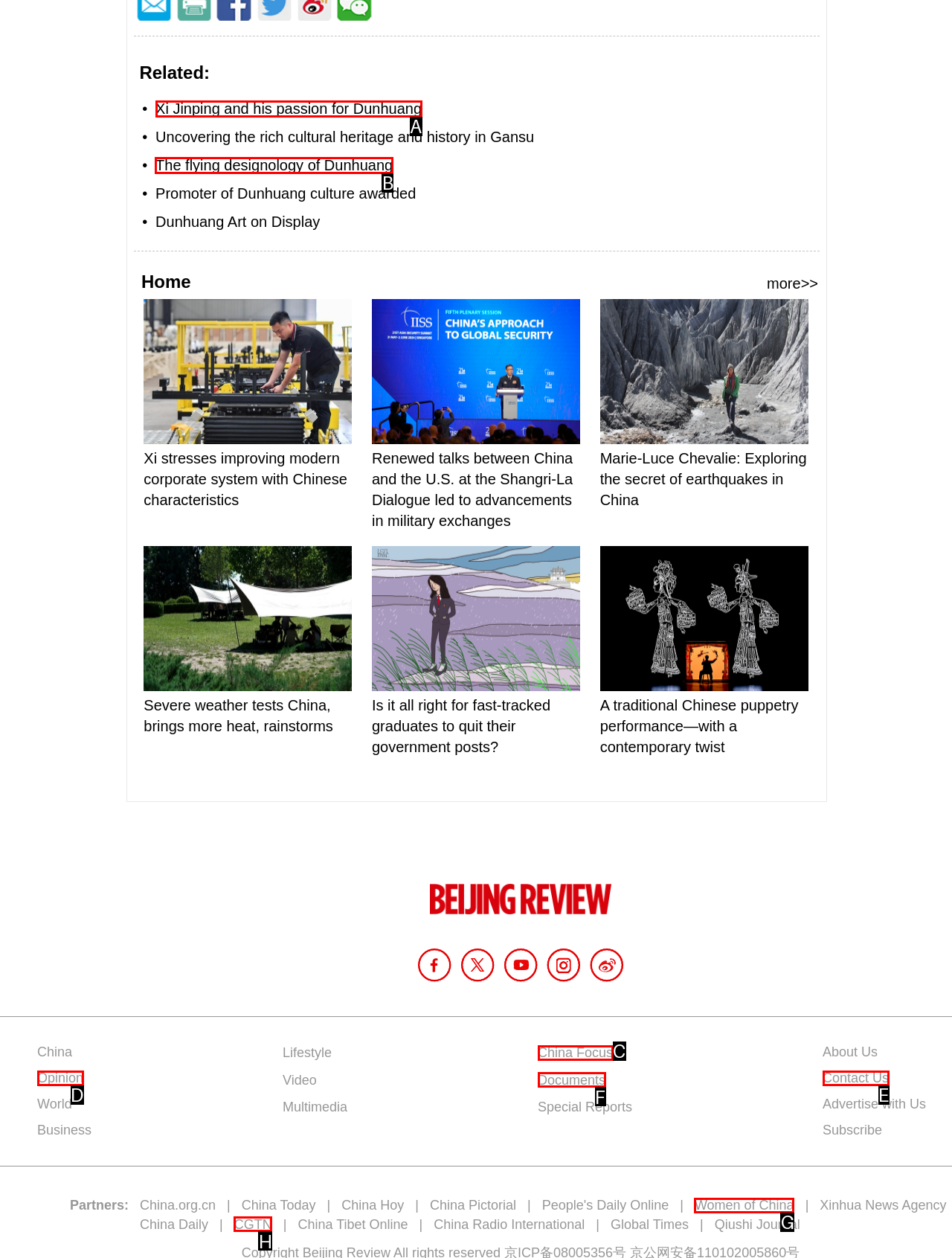Tell me which one HTML element I should click to complete the following task: Click on The flying designology of Dunhuang
Answer with the option's letter from the given choices directly.

B